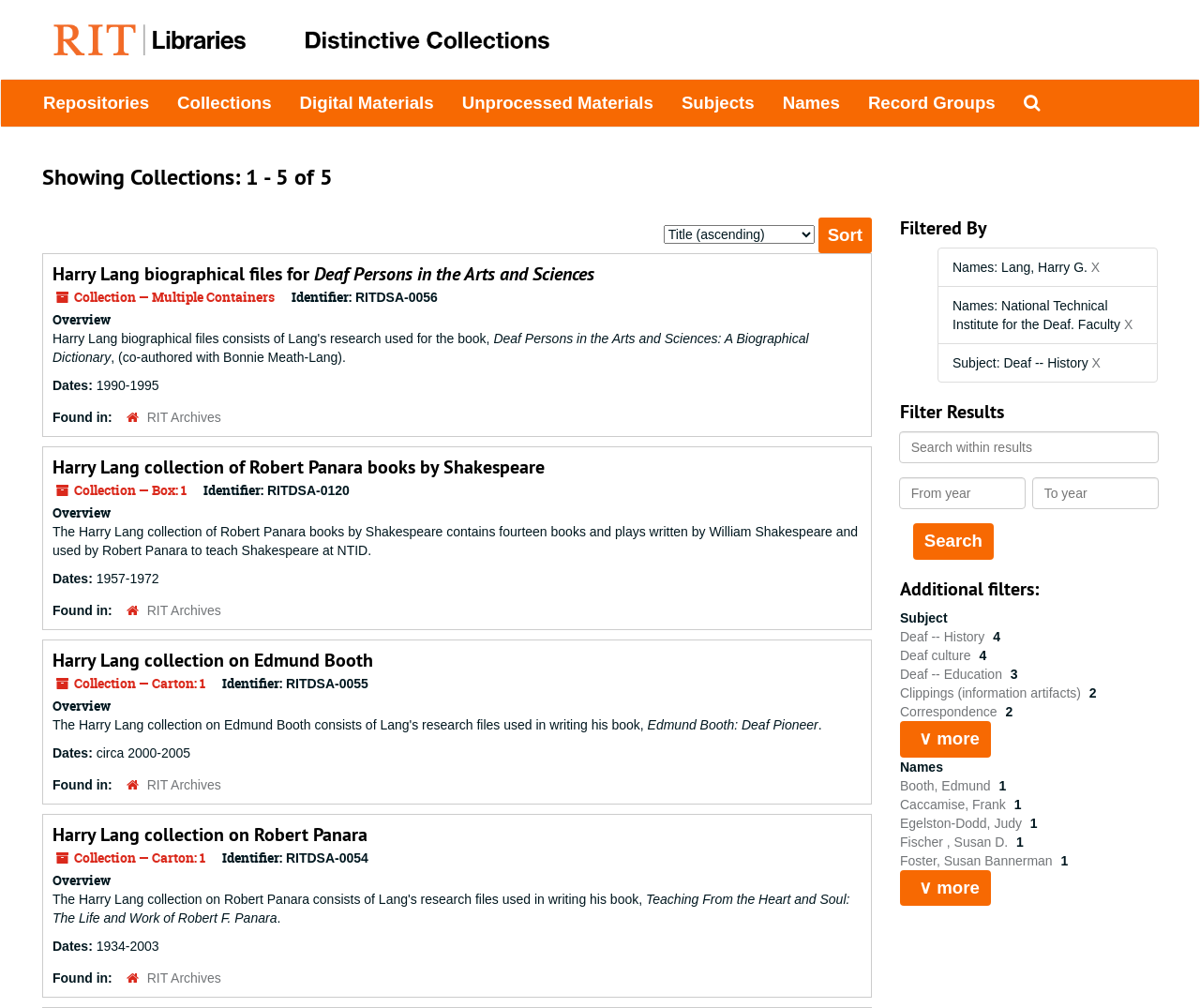How many collections are shown on this page? Analyze the screenshot and reply with just one word or a short phrase.

5